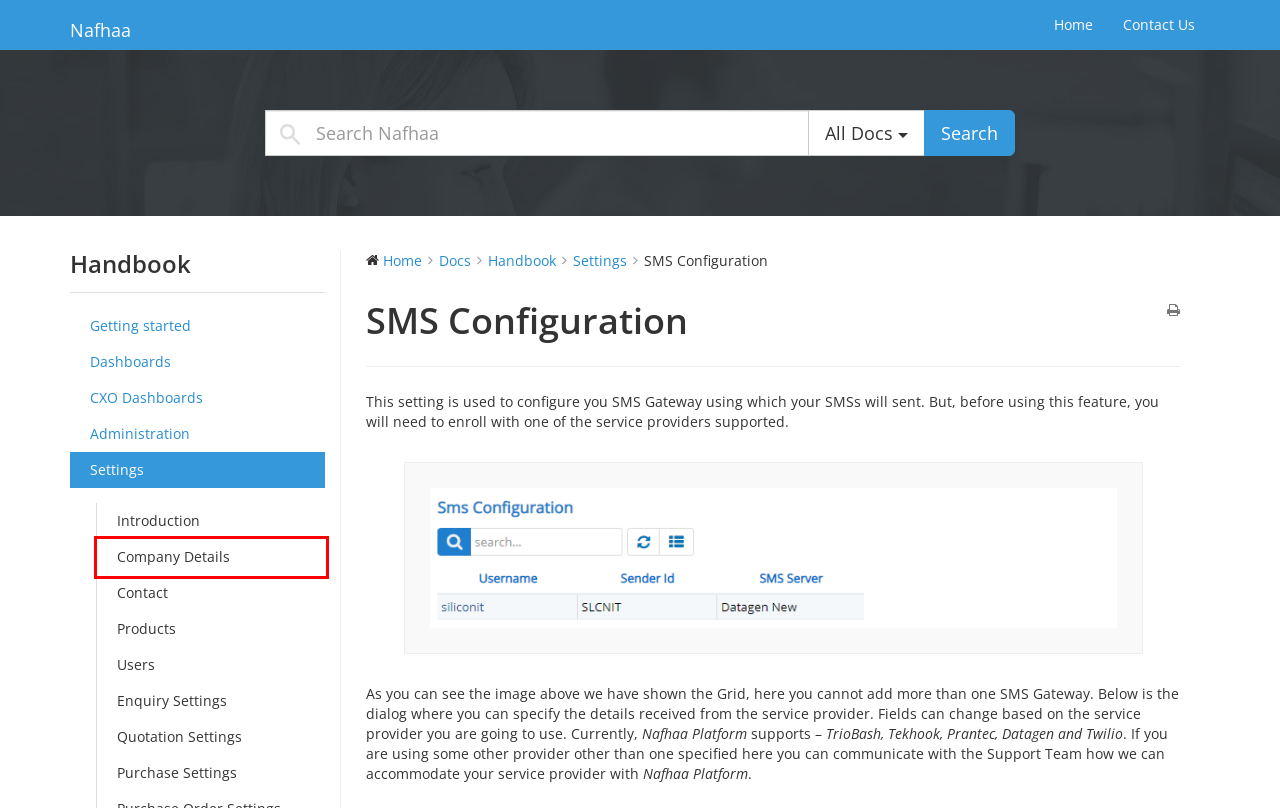Examine the screenshot of the webpage, which has a red bounding box around a UI element. Select the webpage description that best fits the new webpage after the element inside the red bounding box is clicked. Here are the choices:
A. Quotation Settings | Nafhaa
B. Contact Us | Nafhaa
C. Company Details | Nafhaa
D. Products | Nafhaa
E. Enquiry Settings | Nafhaa
F. Users | Nafhaa
G. Contact | Nafhaa
H. Administration | Nafhaa

C